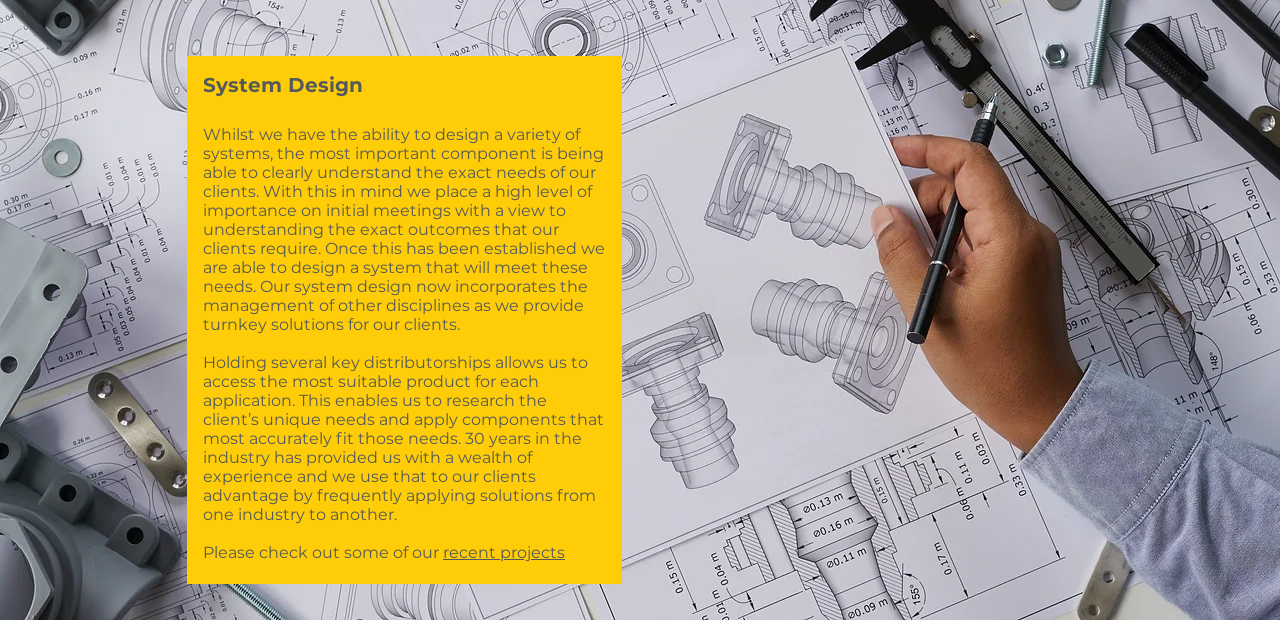What is the title of the bold text?
Based on the image, answer the question with a single word or brief phrase.

System Design